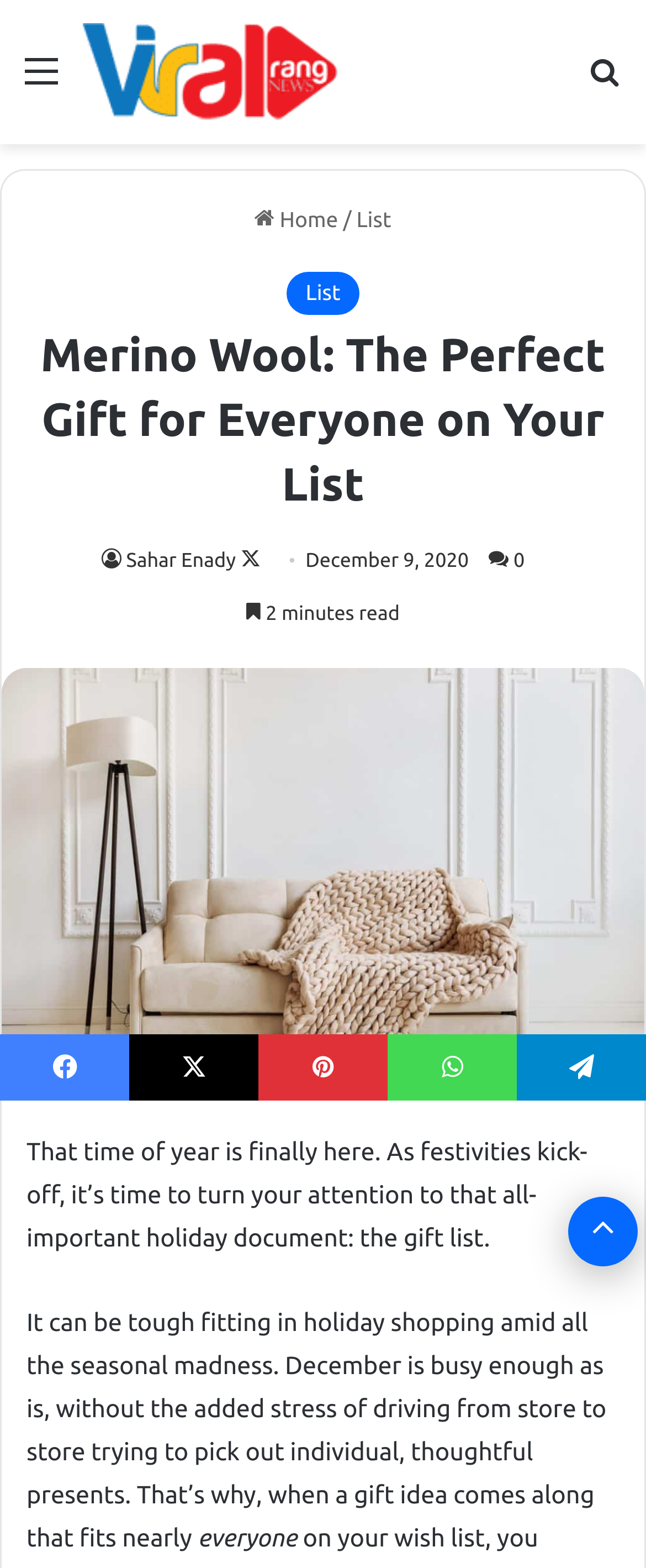Who is the author of the article?
By examining the image, provide a one-word or phrase answer.

Sahar Enady